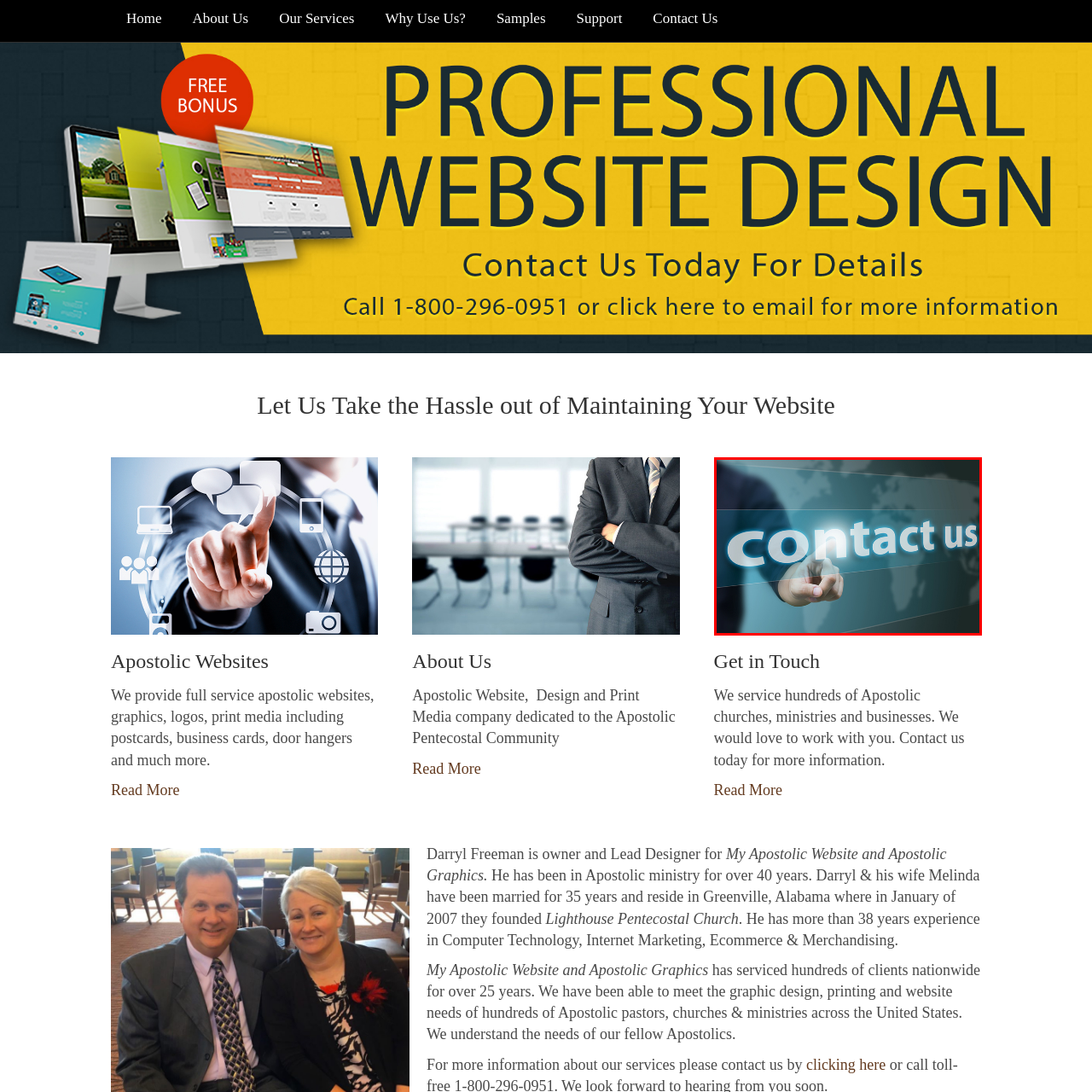Give a comprehensive description of the picture highlighted by the red border.

In this image, a person's hand is reaching out towards a digital display that prominently features the words "contact us." The background includes a subtle map of the world, suggesting a global connection or outreach. The visuals and text emphasize the call to action, inviting viewers to get in touch. This image aligns with the section titled "Get in Touch," which highlights the services offered to various Apostolic churches, ministries, and businesses. It reflects a commitment to communication and collaboration, reinforcing the message that the organization is eager to connect and assist those interested in their offerings.